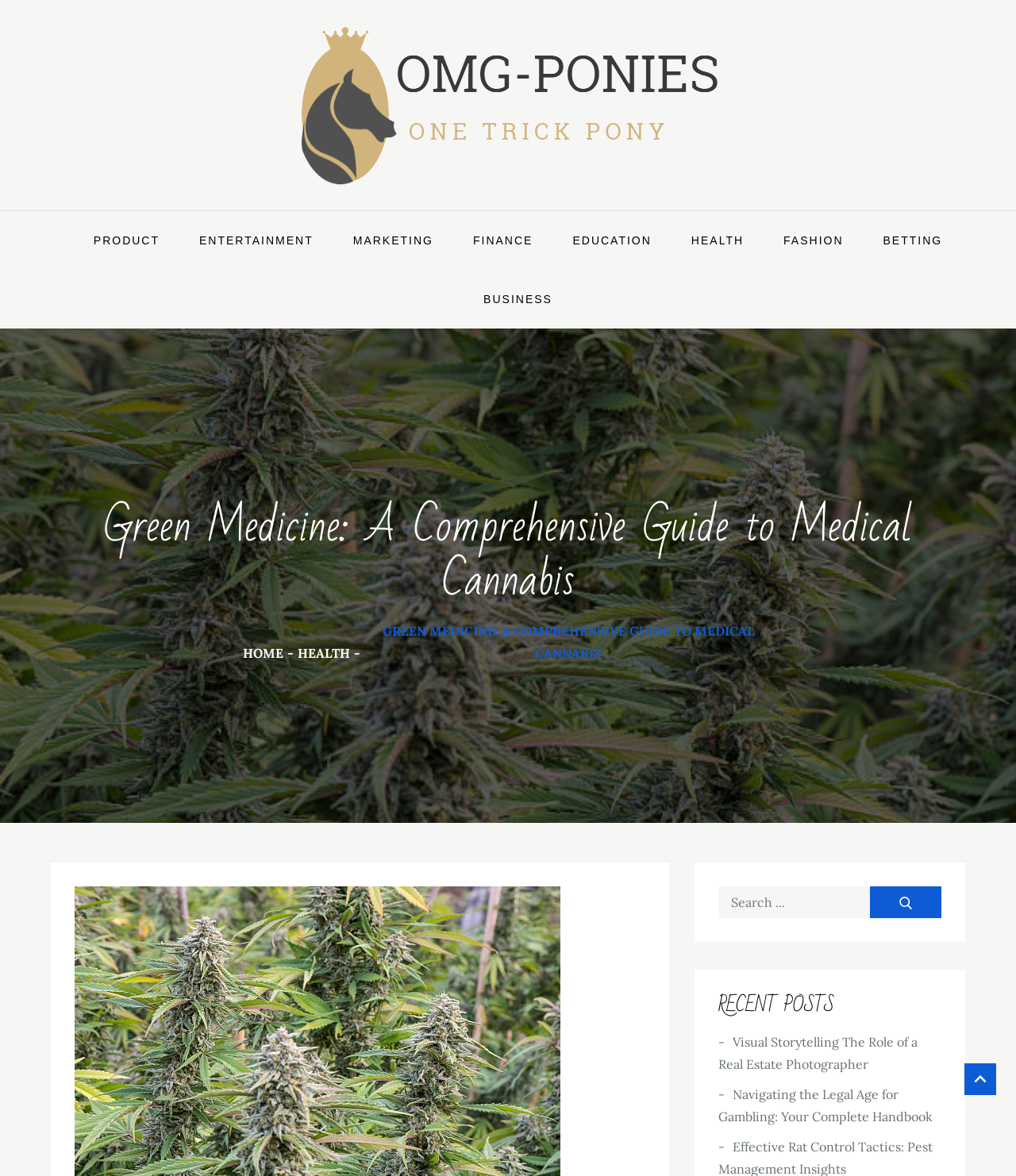Point out the bounding box coordinates of the section to click in order to follow this instruction: "Go to the HEALTH category".

[0.662, 0.179, 0.75, 0.229]